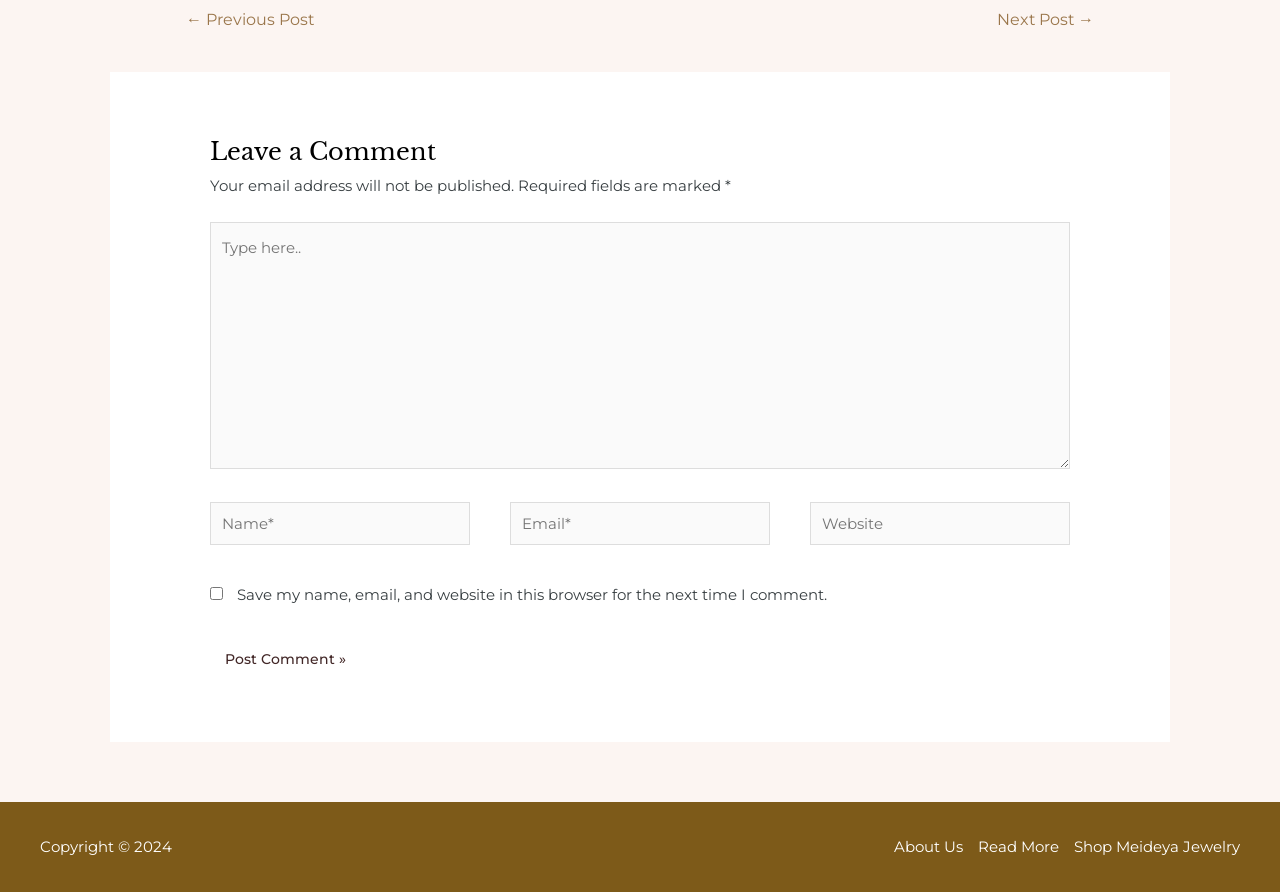How many text fields are required in the comment form?
Please provide a comprehensive answer to the question based on the webpage screenshot.

The comment form has four text fields: Name, Email, Website, and the comment box. The Name and Email fields are marked as required, and the comment box is also required as it is the main field for leaving a comment. The Website field is not required.